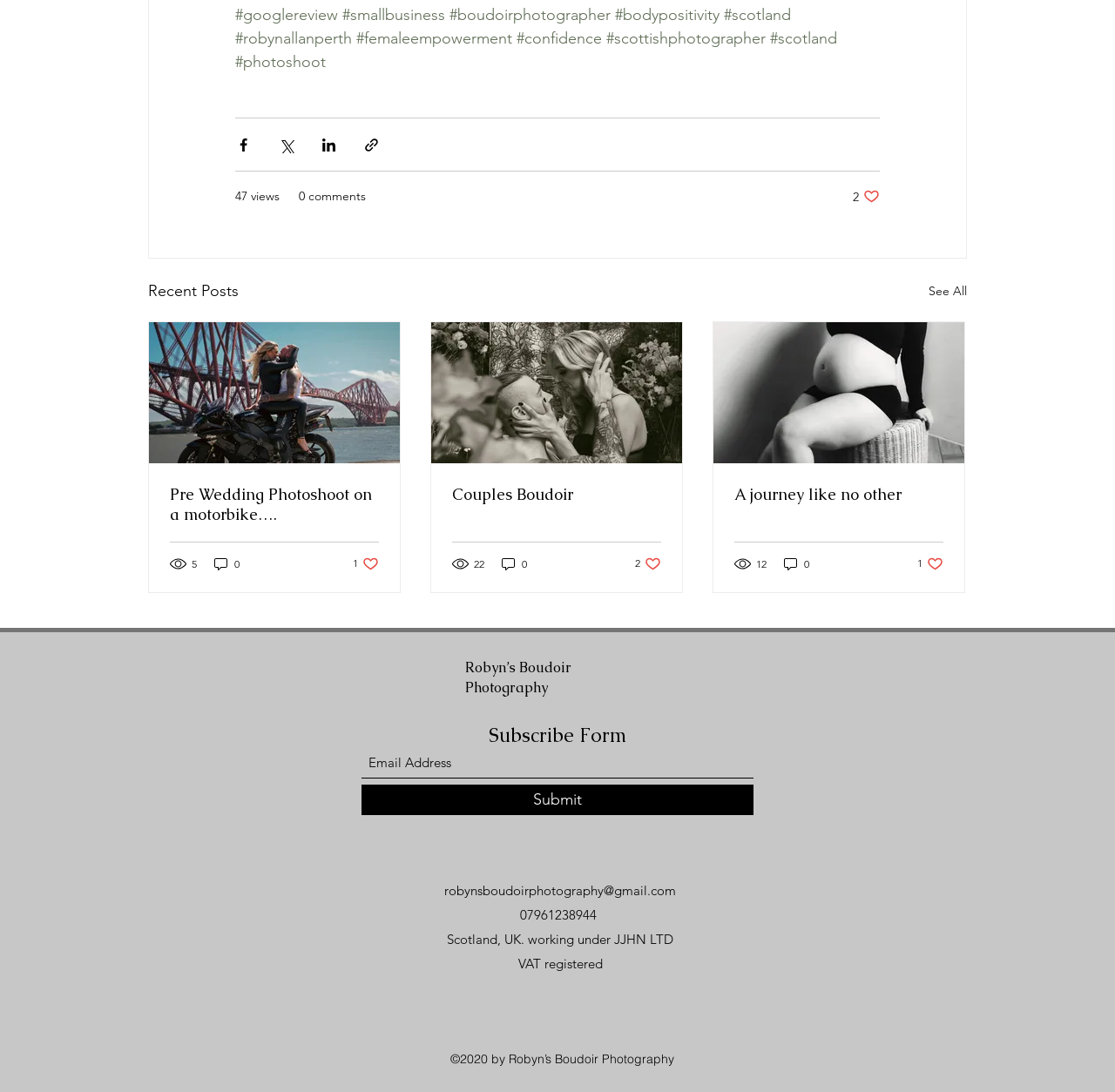Find the bounding box coordinates of the element's region that should be clicked in order to follow the given instruction: "Enter email address in the subscribe form". The coordinates should consist of four float numbers between 0 and 1, i.e., [left, top, right, bottom].

[0.324, 0.685, 0.676, 0.713]